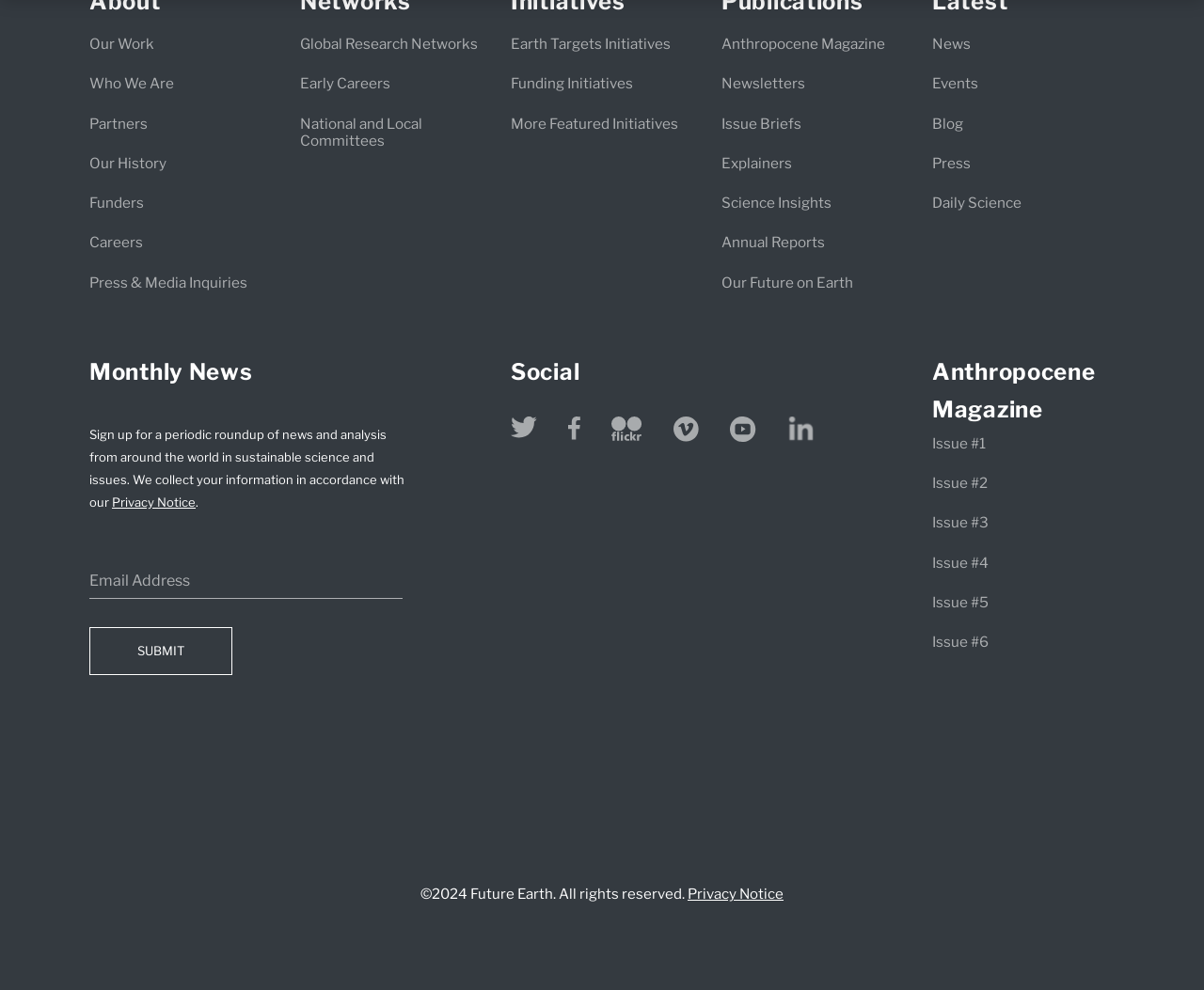Determine the bounding box coordinates of the clickable element necessary to fulfill the instruction: "Check the latest News". Provide the coordinates as four float numbers within the 0 to 1 range, i.e., [left, top, right, bottom].

[0.774, 0.035, 0.806, 0.053]